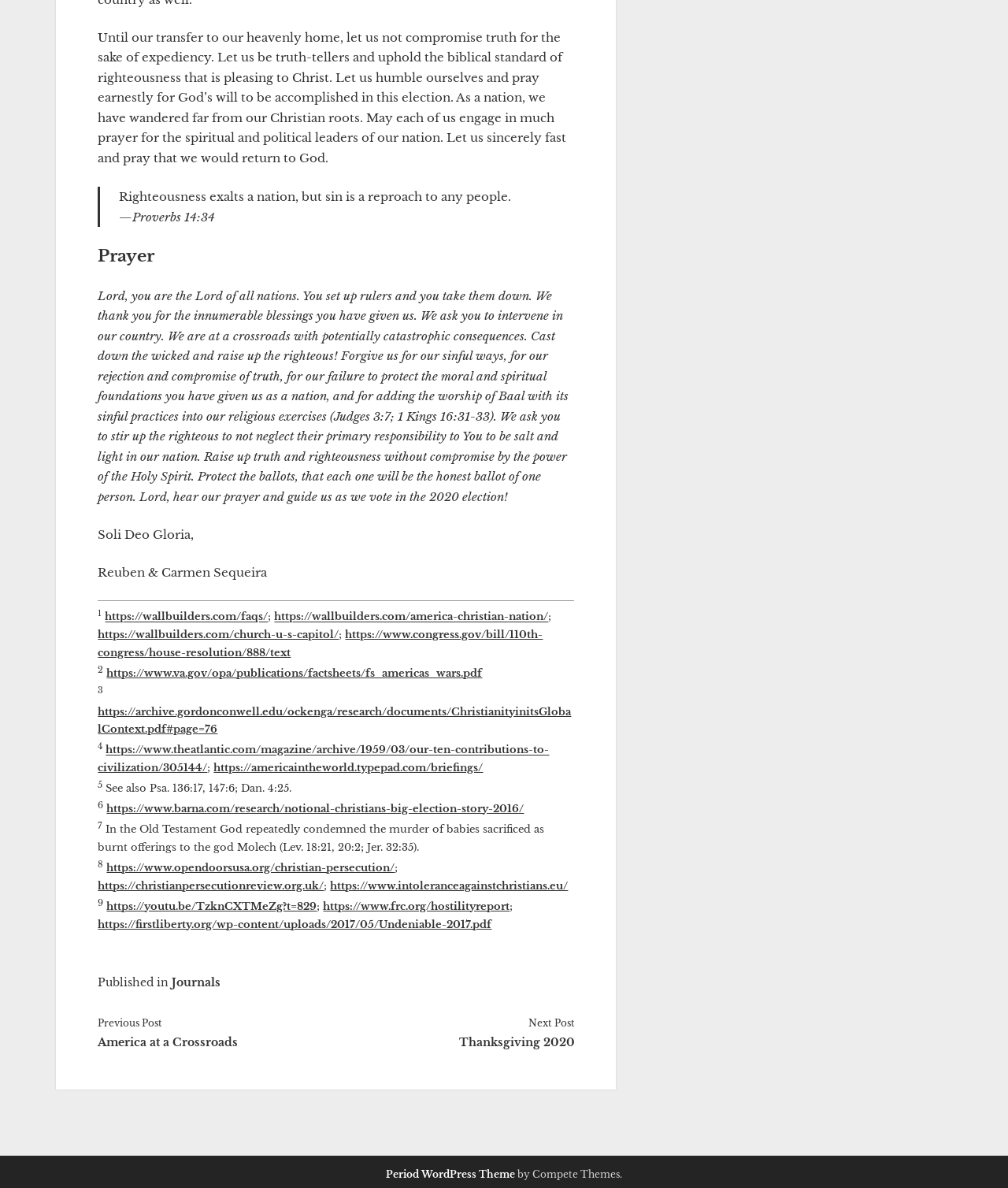Identify the bounding box coordinates for the UI element described as follows: "Period WordPress Theme". Ensure the coordinates are four float numbers between 0 and 1, formatted as [left, top, right, bottom].

[0.383, 0.98, 0.511, 0.99]